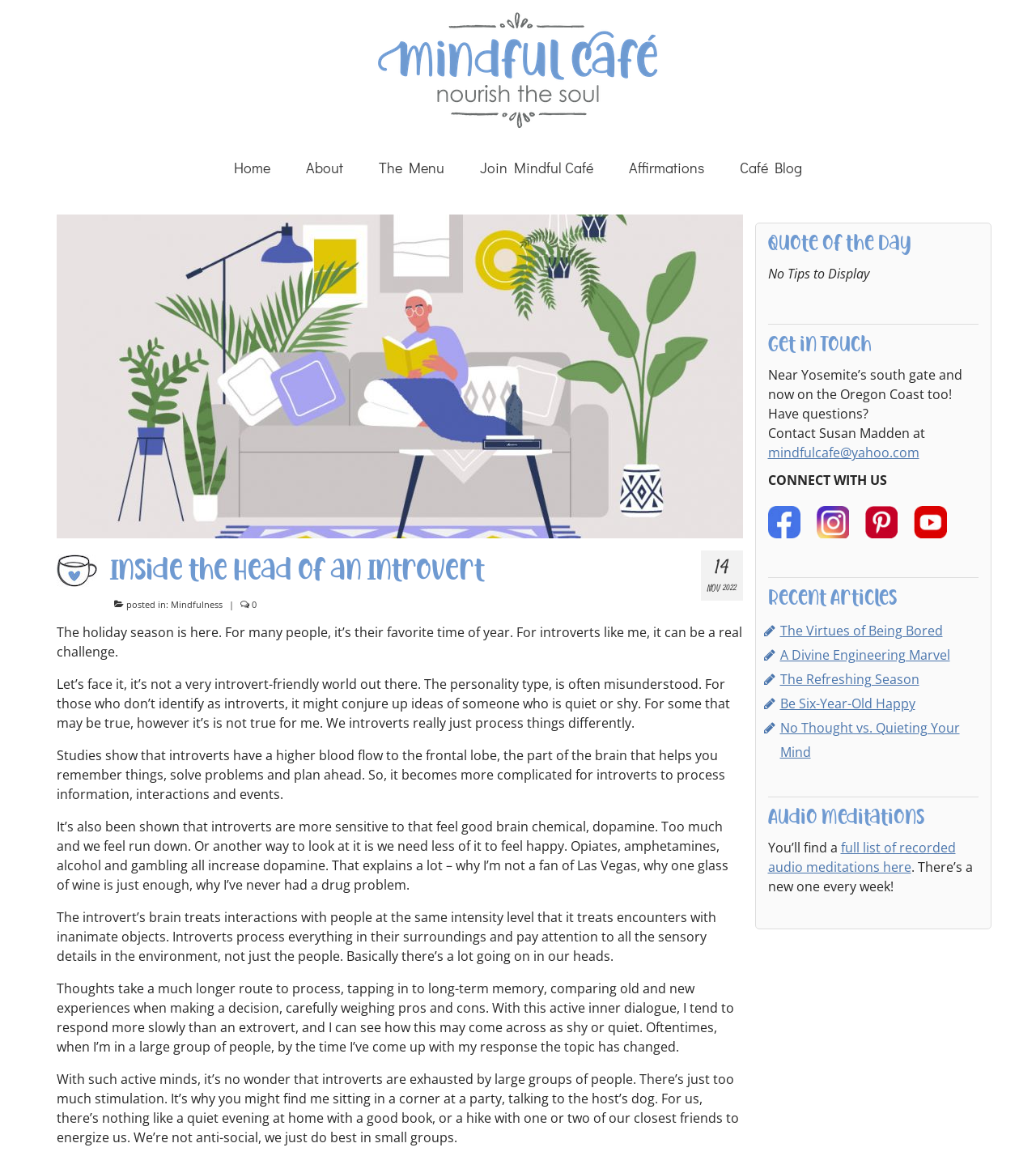Provide a comprehensive description of the webpage.

The webpage is titled "Inside the Head of an Introvert – Mindful Café" and appears to be a blog or article page. At the top, there is a navigation menu with links to "Home", "About", "The Menu", "Join Mindful Café", "Affirmations", and "Café Blog". Below the navigation menu, there is a prominent link to "Mindful Cafe - Nourish the Soul" accompanied by an image.

The main content of the page is an article titled "Inside the Head of an Introvert", which discusses the challenges and misconceptions surrounding introverts. The article is divided into several paragraphs, each exploring a different aspect of introversion, such as how introverts process information, their sensitivity to dopamine, and their tendency to feel exhausted by large groups of people.

To the right of the article, there is a sidebar with several sections. The first section is titled "Quote of the Day" but currently displays the message "No Tips to Display". Below this, there is a "Get in Touch" section with contact information, including an email address and a message inviting visitors to connect with the author.

Further down the sidebar, there is a "Recent Articles" section with links to several other articles, each with a brief title and an icon. Below this, there is an "Audio Meditations" section with a brief description and a link to a full list of recorded audio meditations.

Throughout the page, there are several images and icons, including a header image for the article and icons accompanying some of the links in the sidebar. The overall layout is clean and easy to navigate, with clear headings and concise text.